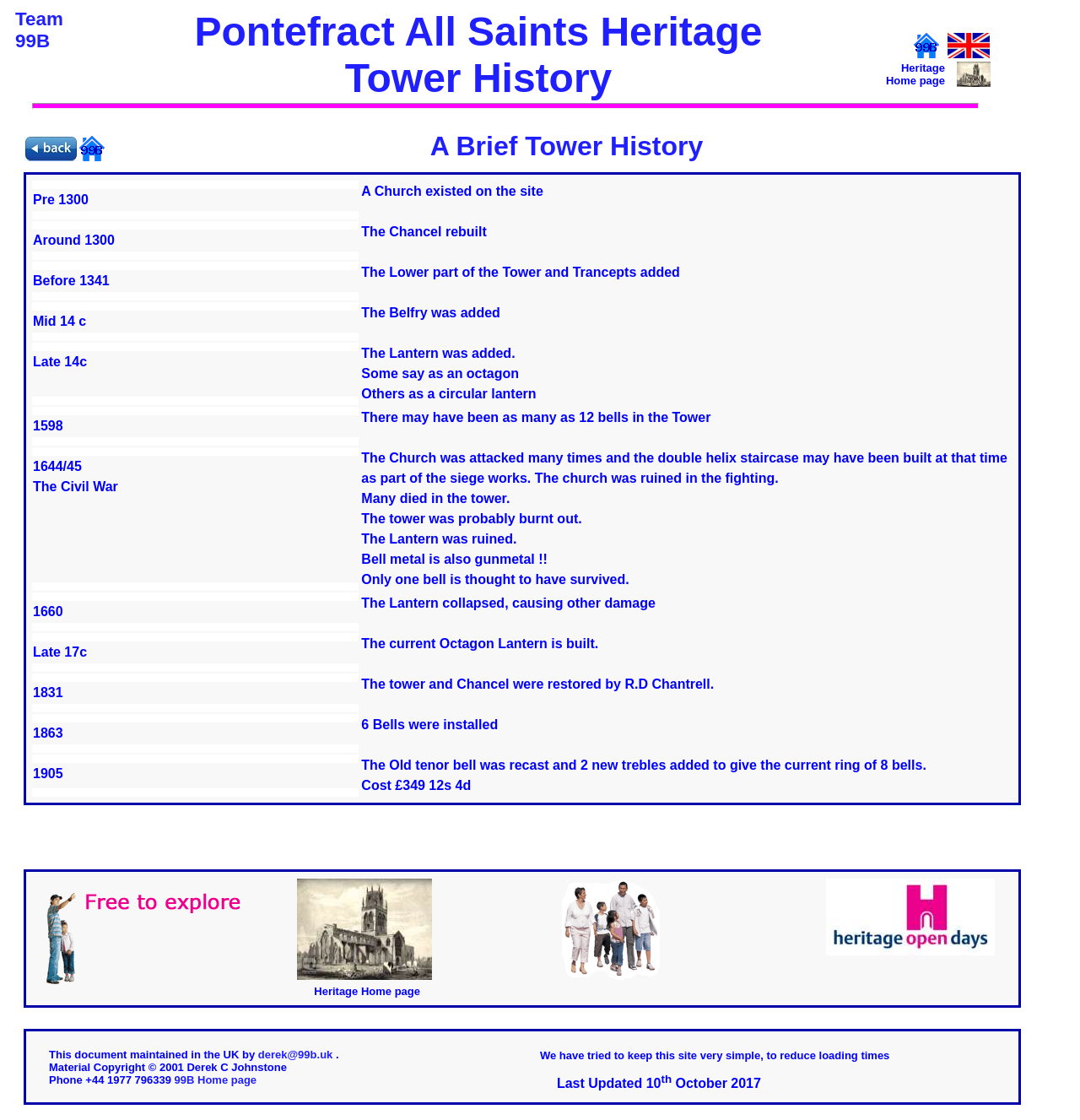Given the webpage screenshot and the description, determine the bounding box coordinates (top-left x, top-left y, bottom-right x, bottom-right y) that define the location of the UI element matching this description: 99B Home page

[0.161, 0.958, 0.238, 0.97]